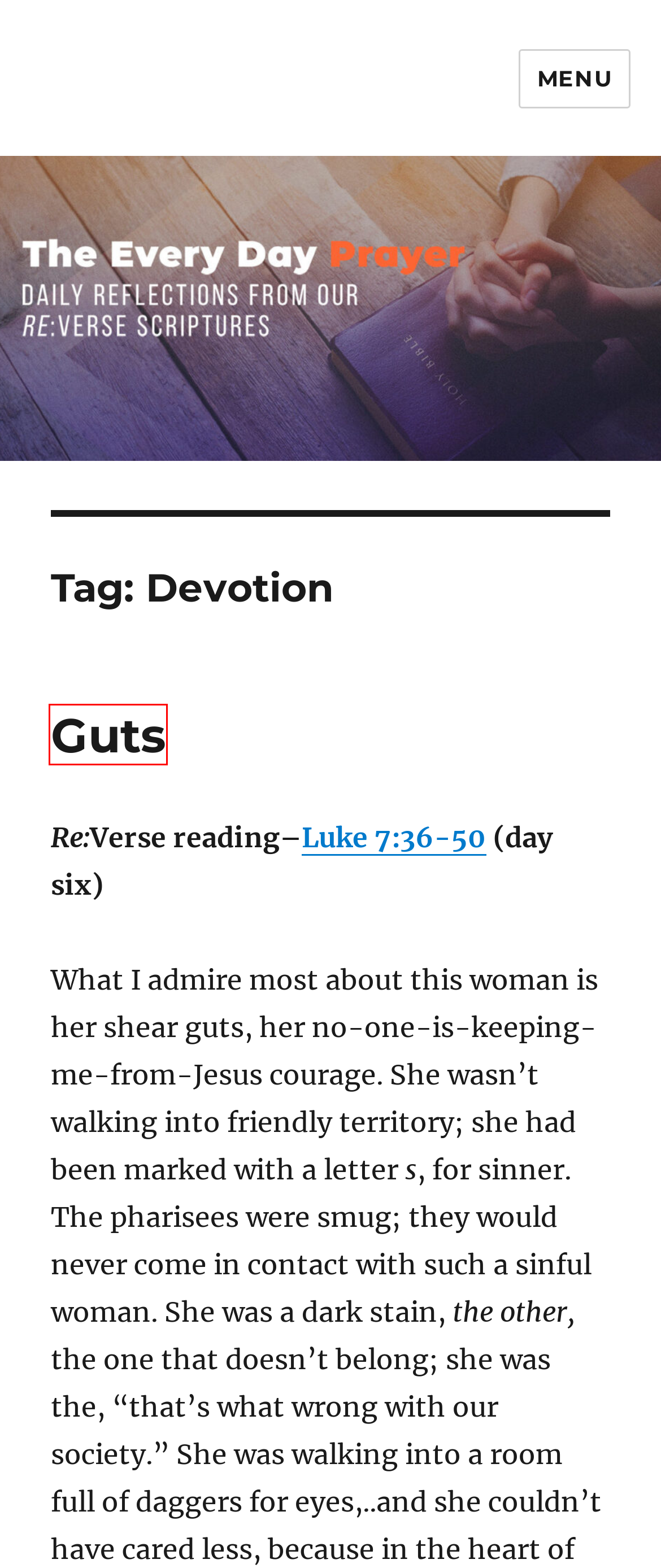You’re provided with a screenshot of a webpage that has a red bounding box around an element. Choose the best matching webpage description for the new page after clicking the element in the red box. The options are:
A. Exodus – The Everyday Prayer
B. Guts – The Everyday Prayer
C. LUKE – The Everyday Prayer
D. JOB – The Everyday Prayer
E. Facing Life with Faith – The Everyday Prayer
F. Luke 7:36-50 NASB - The Anointing in Galilee - Now one of - Bible Gateway
G. The Everyday Prayer – Daily Reflections from our Re:Verse Scripture
H. Mercy – The Everyday Prayer

B